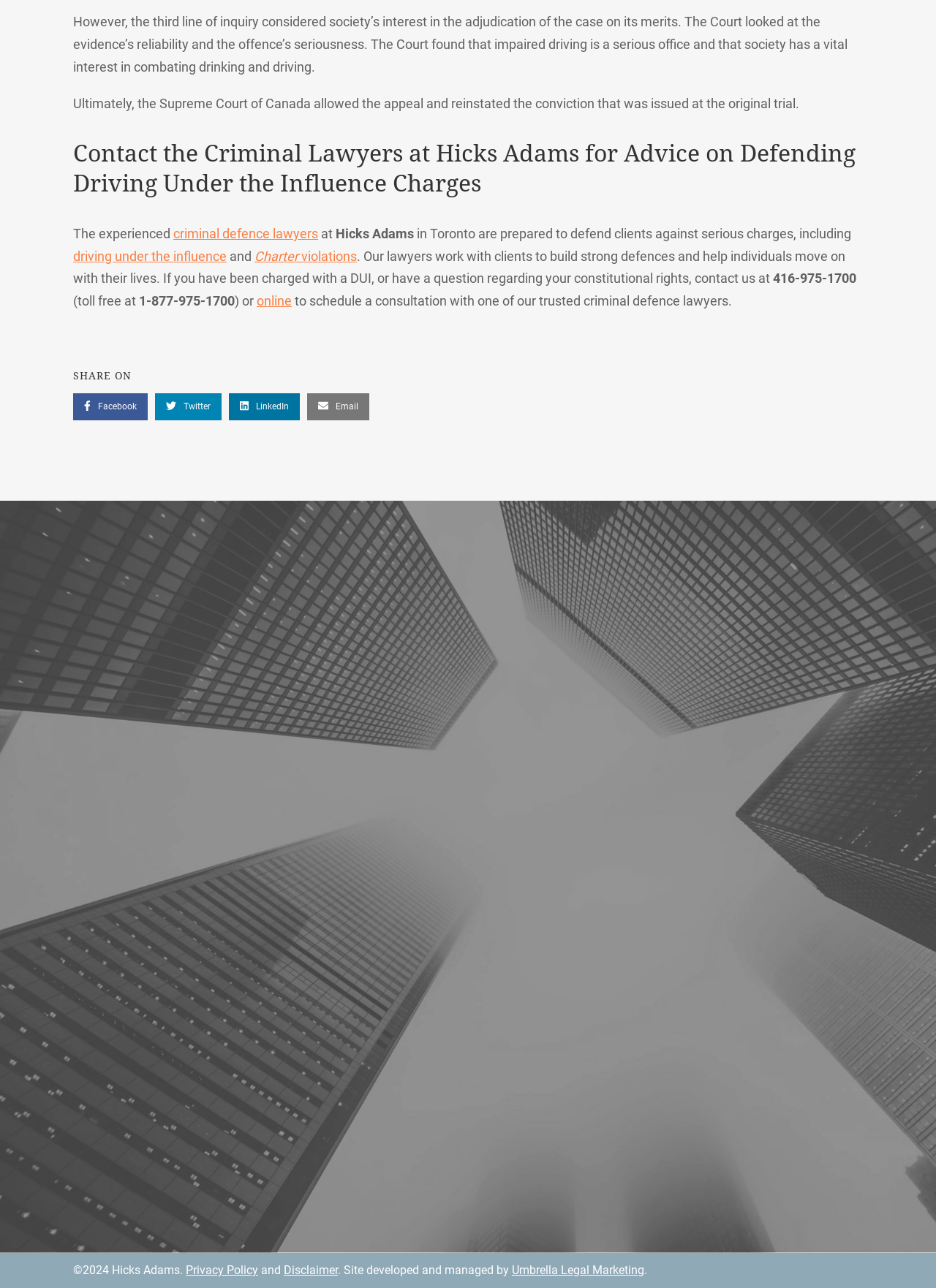Identify the bounding box coordinates of the section that should be clicked to achieve the task described: "Send the message".

[0.475, 0.92, 0.52, 0.936]